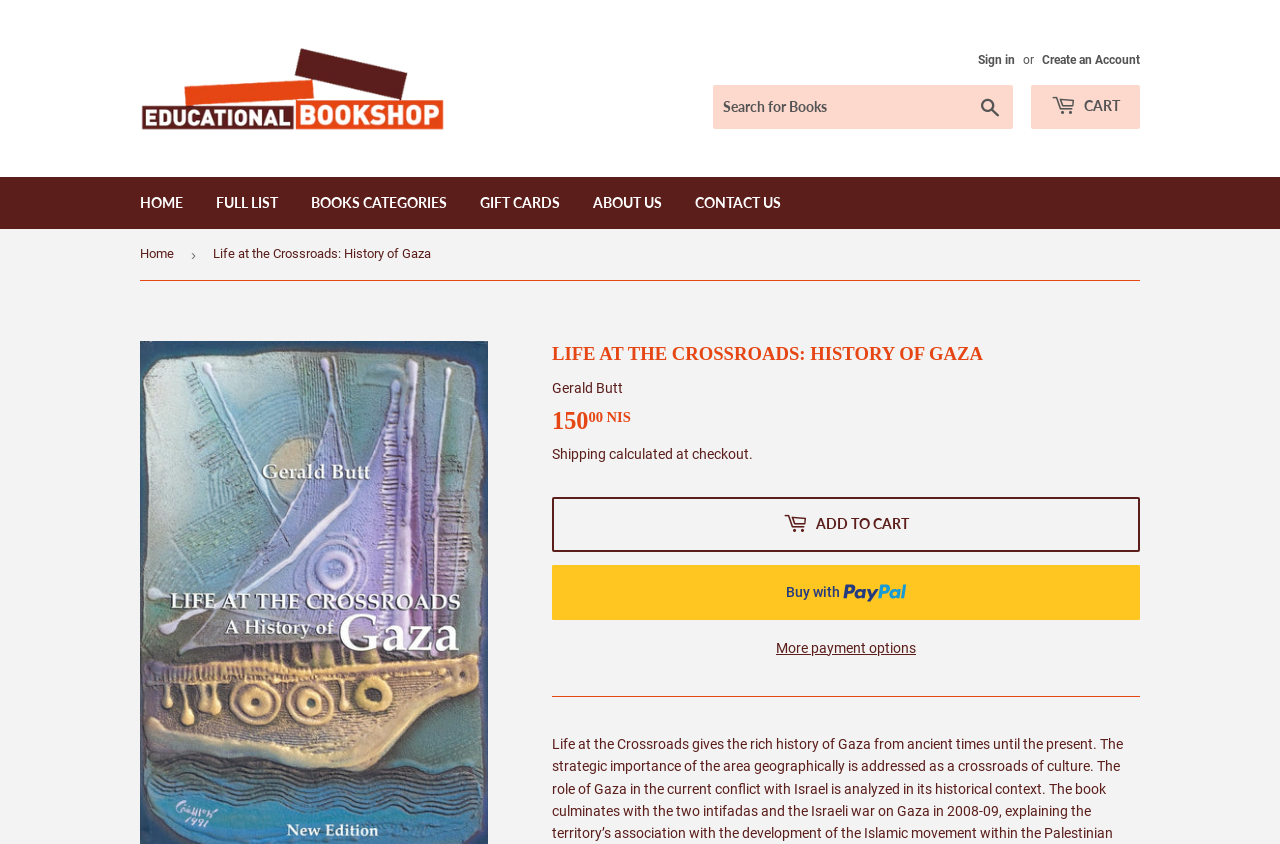Using the provided element description "Add to Cart", determine the bounding box coordinates of the UI element.

[0.431, 0.588, 0.891, 0.653]